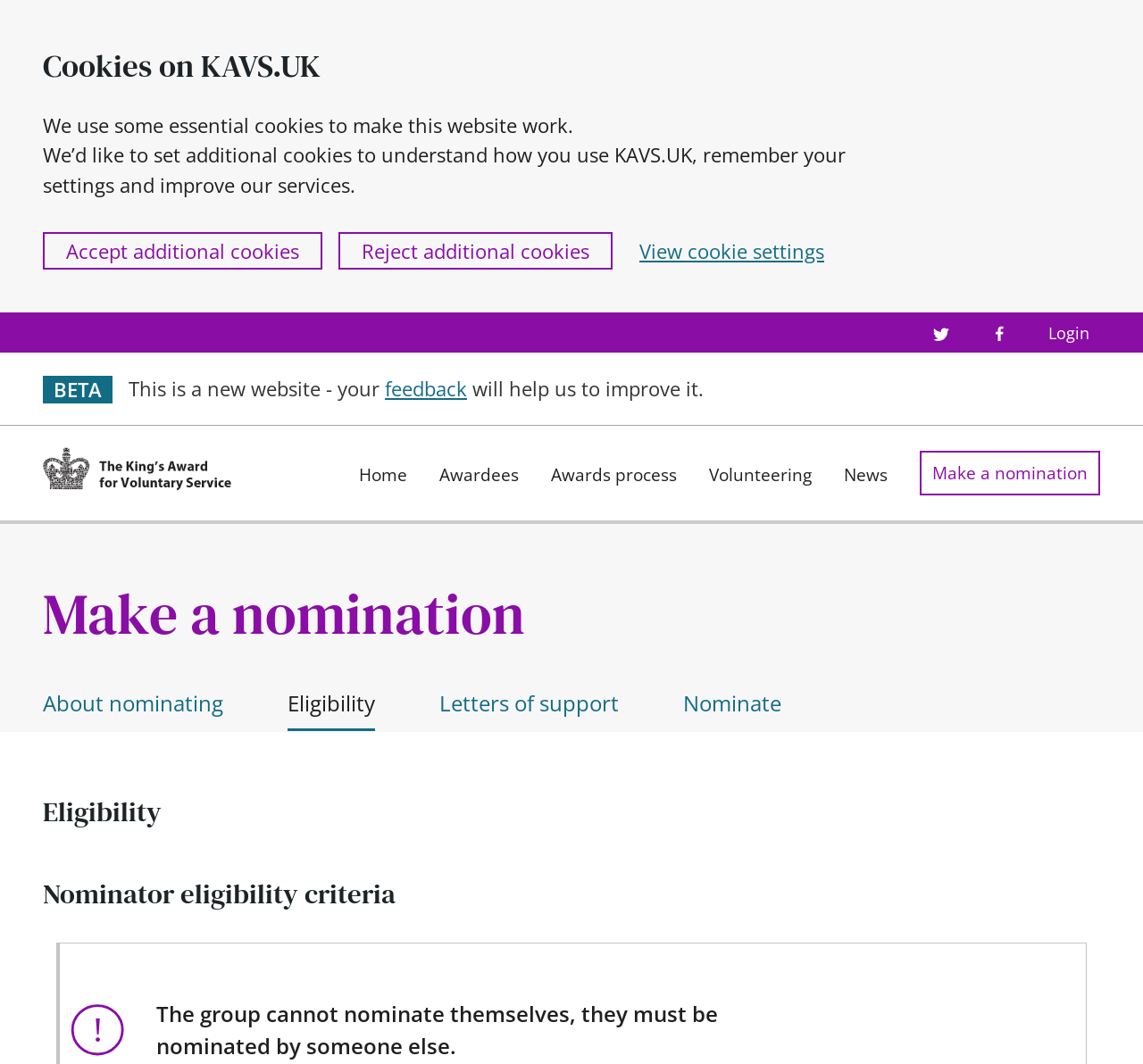Please identify the bounding box coordinates of the element that needs to be clicked to execute the following command: "Go to Home page". Provide the bounding box using four float numbers between 0 and 1, formatted as [left, top, right, bottom].

[0.314, 0.435, 0.356, 0.457]